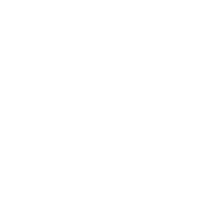What is the sensitivity threshold of the kit?
Please analyze the image and answer the question with as much detail as possible.

The caption states that the kit has a sensitivity threshold of 1000 ng/mL, ensuring accurate detection of drug abuse. This threshold is a crucial aspect of the kit's performance.